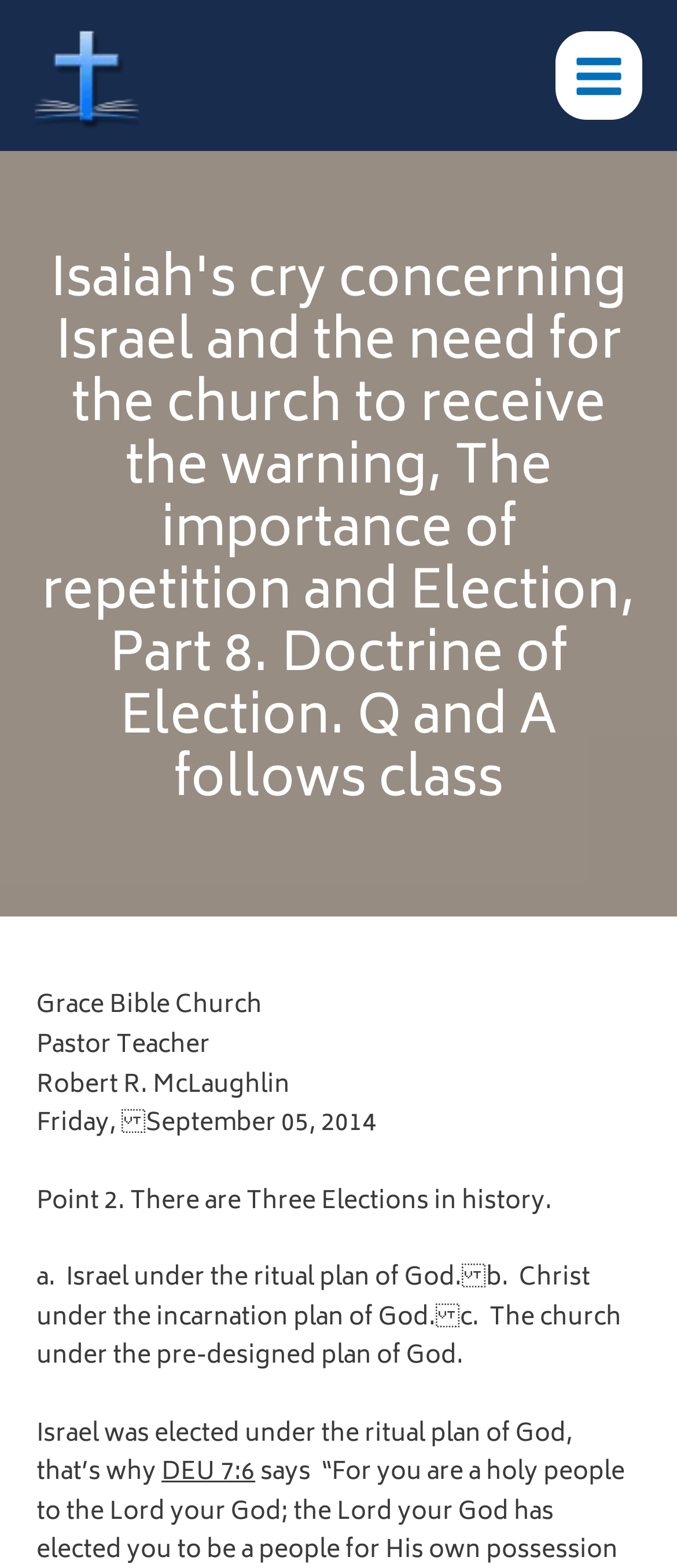Please answer the following question using a single word or phrase: What is the name of the church?

Grace Bible Church